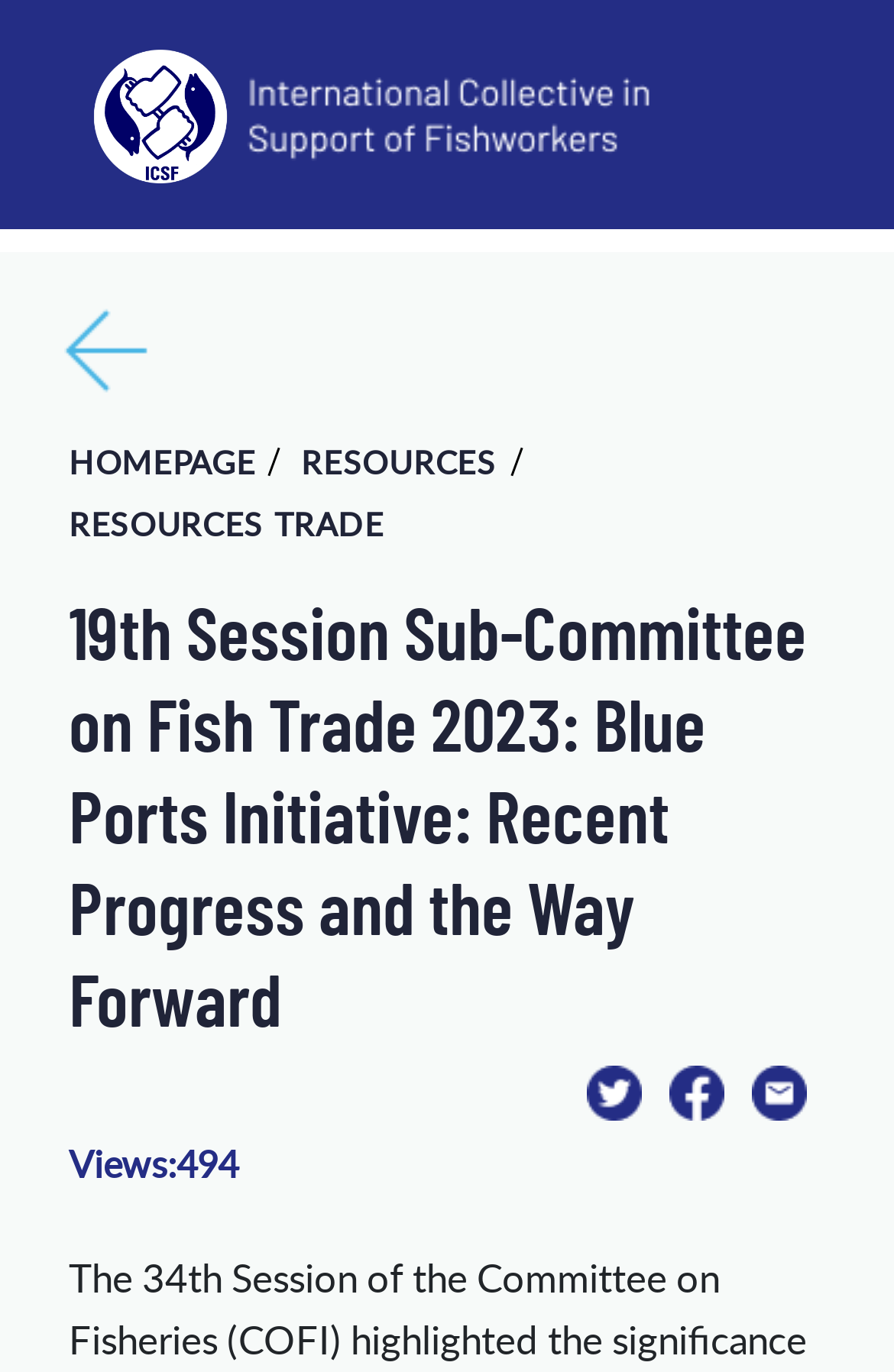How many views does this webpage have?
Refer to the image and provide a thorough answer to the question.

The number of views of this webpage can be found at the bottom of the webpage, which is displayed as a static text 'Views:494' with a bounding box coordinate of [0.077, 0.83, 0.267, 0.867]. This indicates that the webpage has been viewed 494 times.